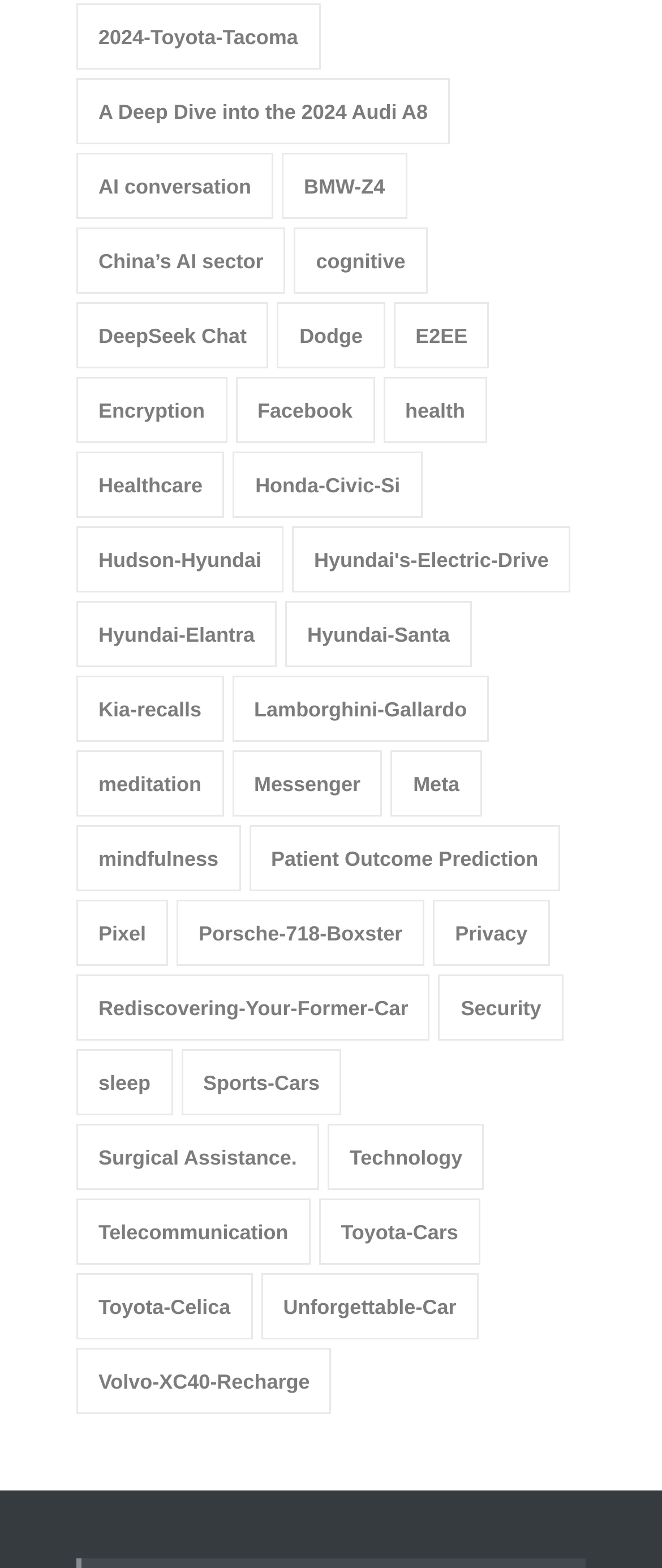Identify the bounding box coordinates of the clickable section necessary to follow the following instruction: "Explore BMW Z4". The coordinates should be presented as four float numbers from 0 to 1, i.e., [left, top, right, bottom].

[0.426, 0.098, 0.615, 0.14]